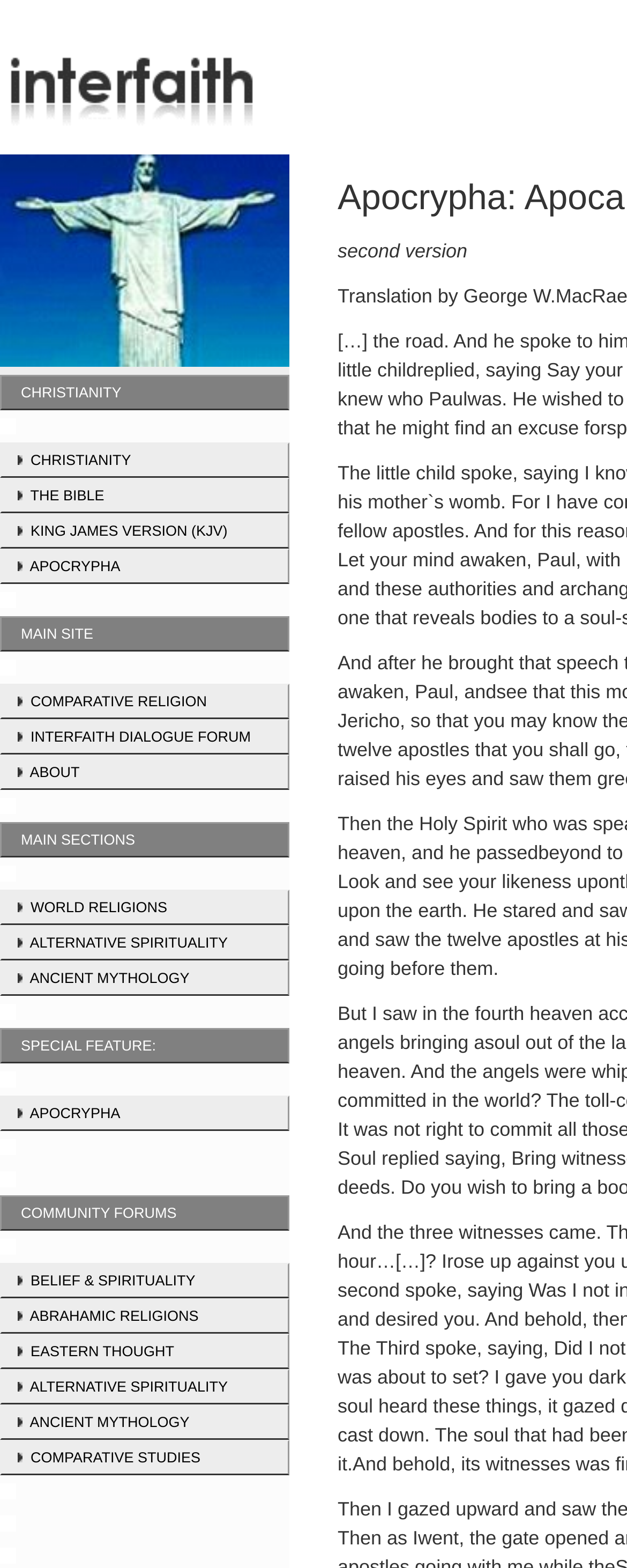What is the purpose of the 'Interfaith Dialogue Forum'?
Refer to the screenshot and answer in one word or phrase.

Discussion